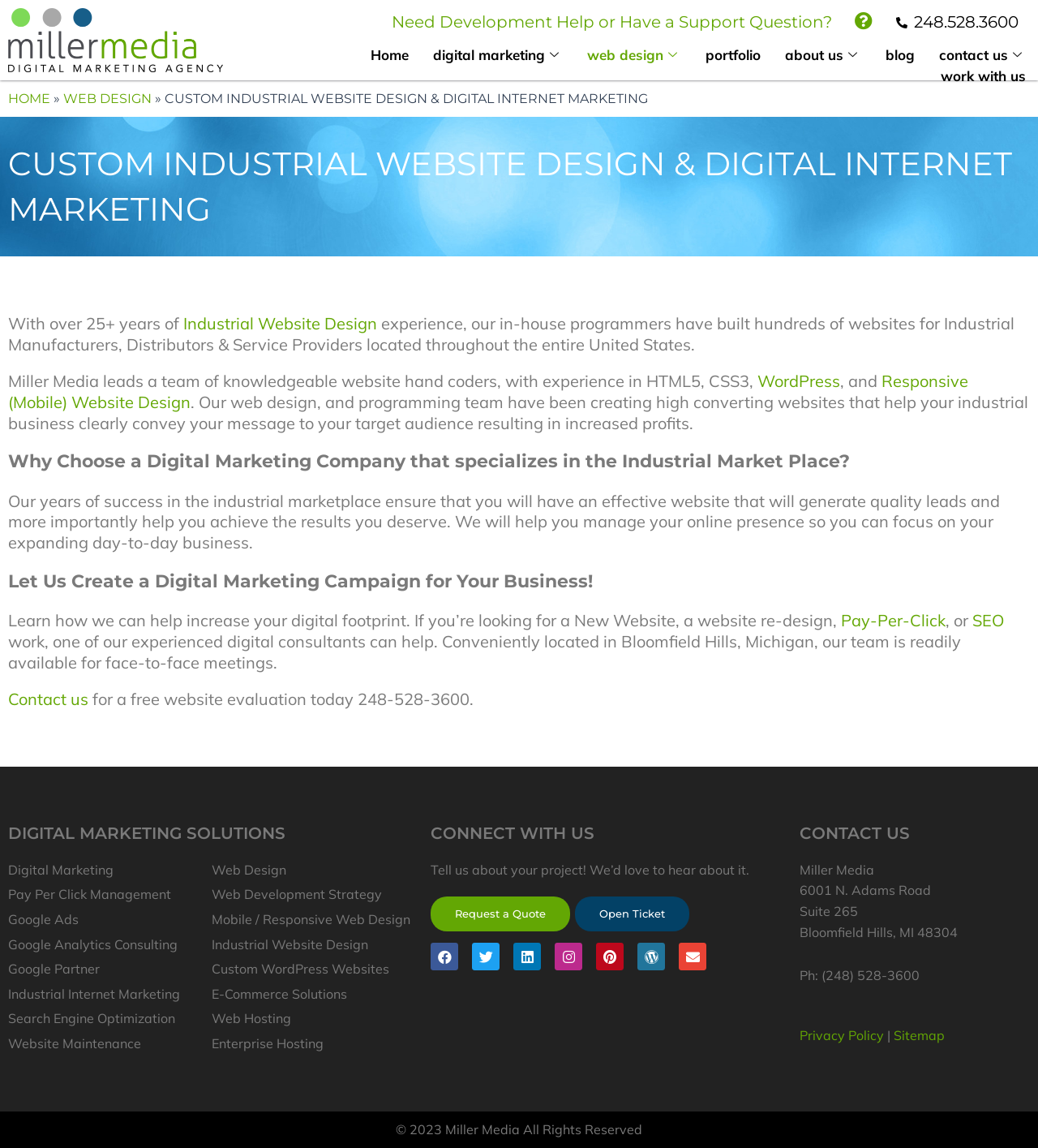Respond concisely with one word or phrase to the following query:
What services does the company offer?

Digital marketing and web design